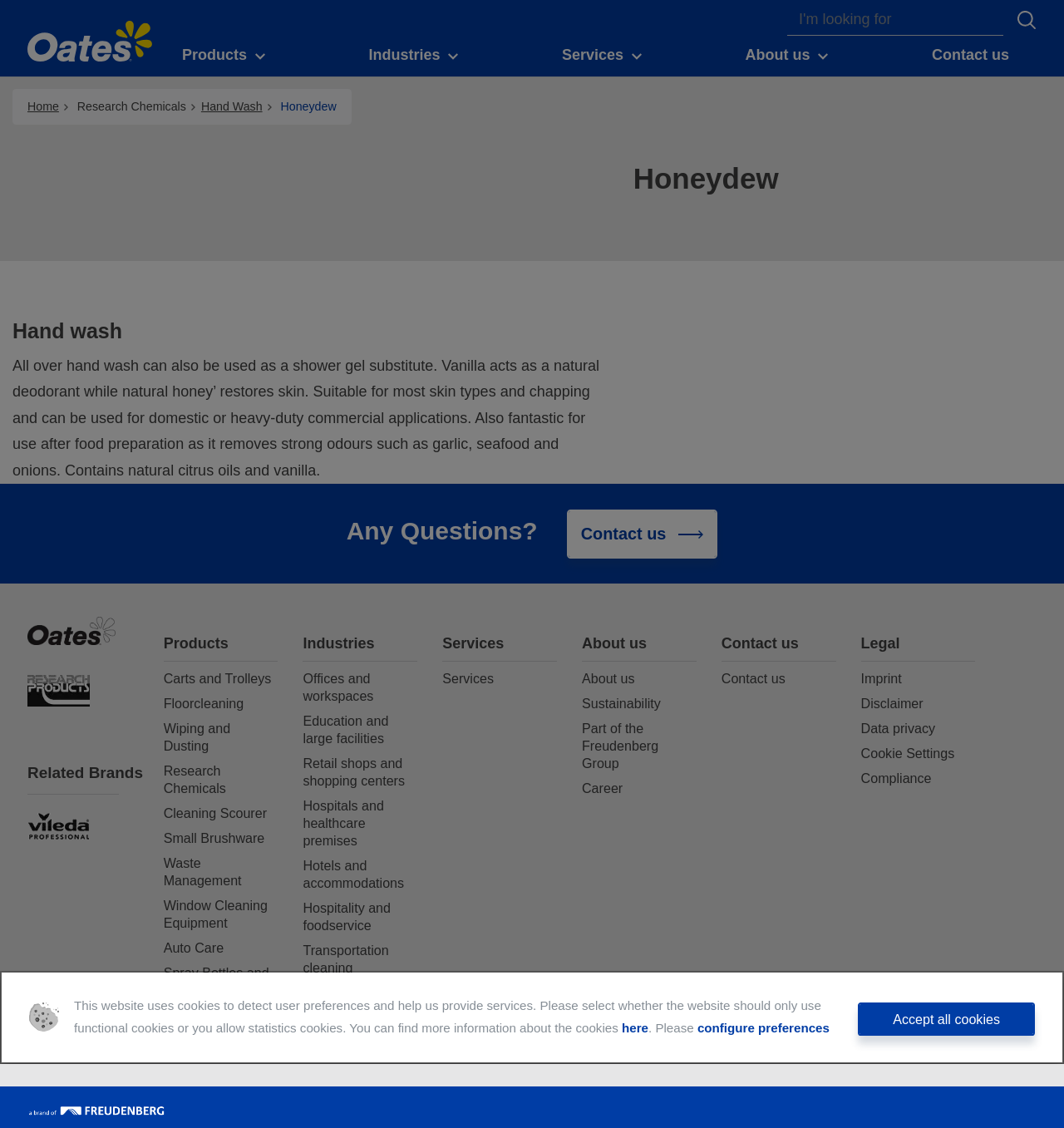Find the bounding box coordinates of the element you need to click on to perform this action: 'Explore industries'. The coordinates should be represented by four float values between 0 and 1, in the format [left, top, right, bottom].

[0.332, 0.031, 0.447, 0.067]